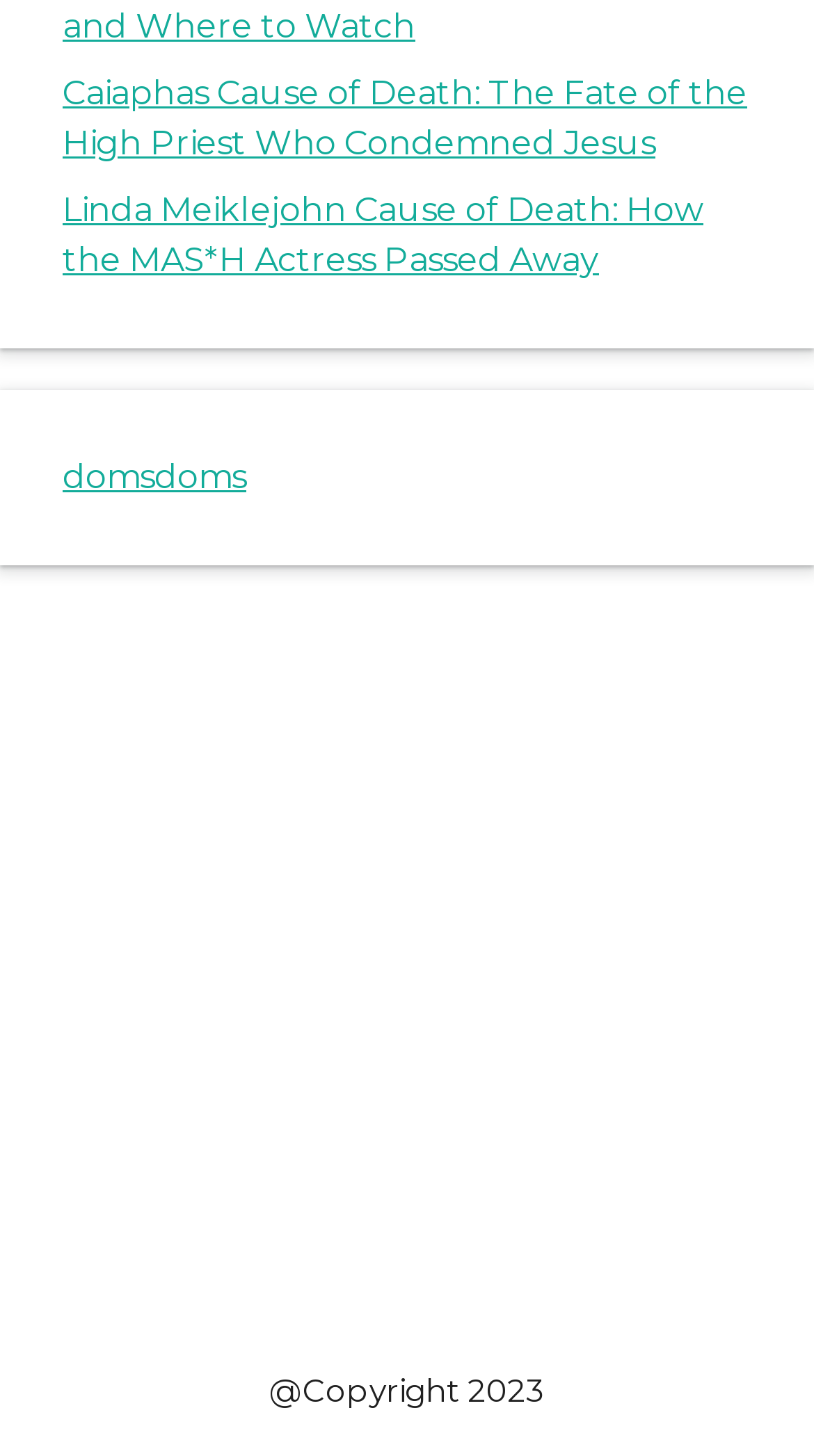Give a succinct answer to this question in a single word or phrase: 
What is the topic of the first link?

Caiaphas Cause of Death